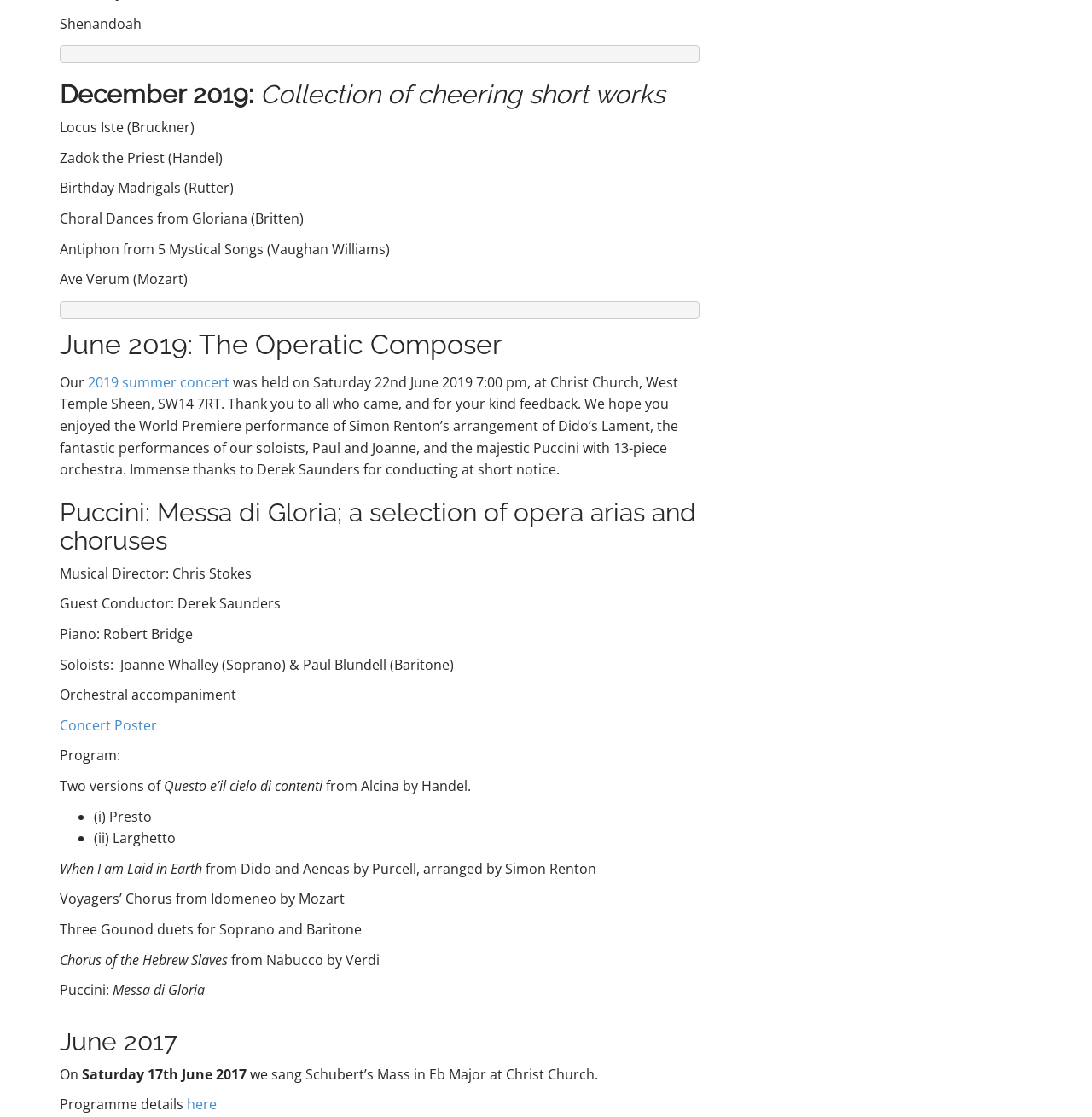Answer the following inquiry with a single word or phrase:
What was the date of the 2019 summer concert?

Saturday 22nd June 2019